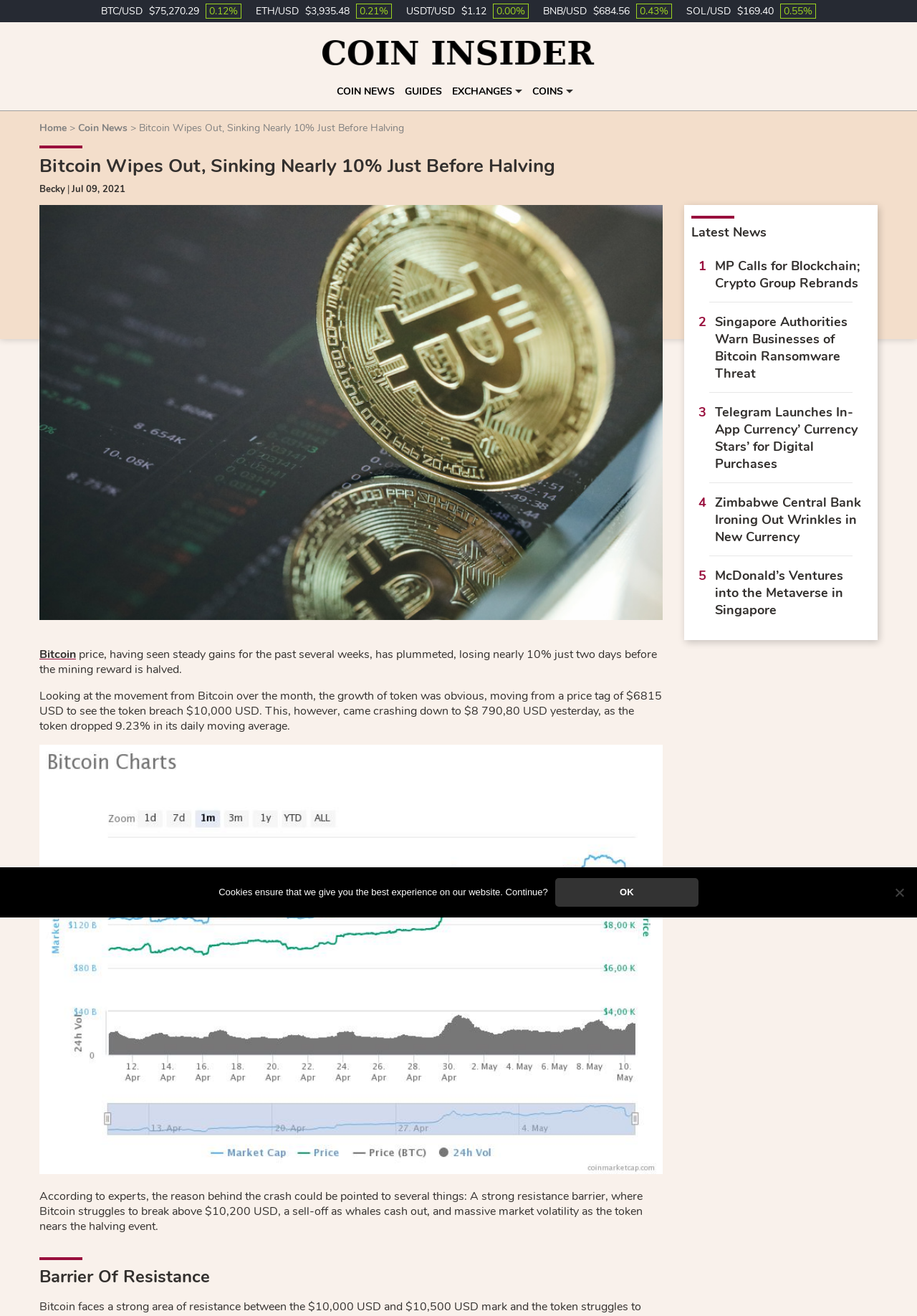Find the bounding box coordinates of the clickable region needed to perform the following instruction: "Read Coin News". The coordinates should be provided as four float numbers between 0 and 1, i.e., [left, top, right, bottom].

[0.367, 0.064, 0.43, 0.075]